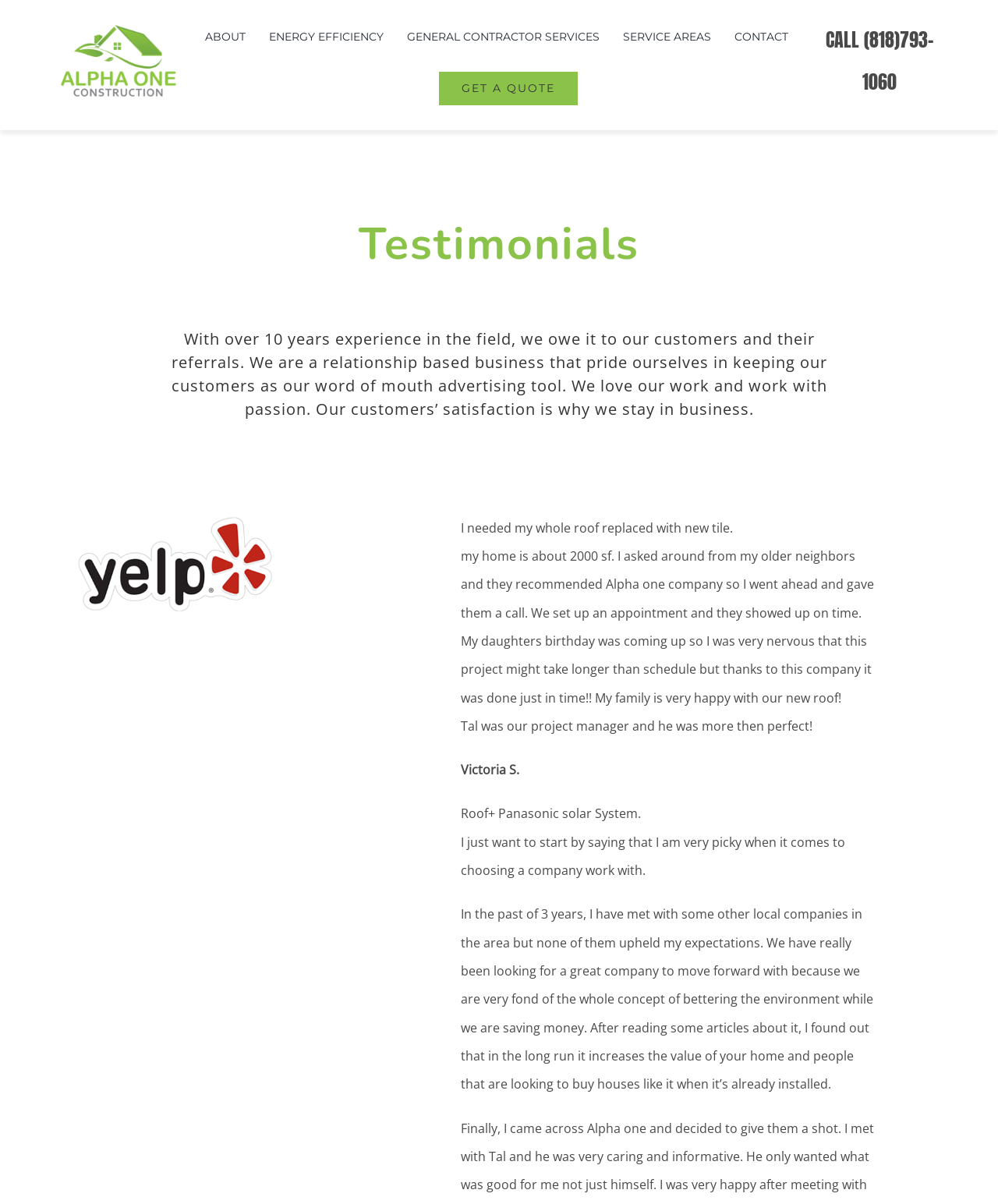Produce a meticulous description of the webpage.

The webpage is about Alpha One Construction, Inc., a company that provides construction services. At the top left, there is a logo of the company, accompanied by a Yelp logo. Below the logo, there is a navigation menu with links to different sections of the website, including "ABOUT", "ENERGY EFFICIENCY", "GENERAL CONTRACTOR SERVICES", "SERVICE AREAS", "CONTACT", and "GET A QUOTE".

On the right side of the navigation menu, there is a call-to-action link to call the company's phone number. Below this link, there is a heading that reads "Testimonials", followed by a paragraph of text that describes the company's mission and values.

Underneath the company description, there are several customer testimonials, each consisting of a brief review and the customer's name. The testimonials are accompanied by the Yelp logo. The first testimonial is from Victoria S., who had a positive experience with the company's project manager, Tal. The second testimonial is from an unnamed customer who is very particular about choosing a company to work with and was impressed by Alpha One Construction's services.

At the very bottom of the page, there is a link to go back to the top of the page.